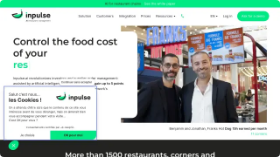What industry is the service focused on?
Answer the question with just one word or phrase using the image.

food